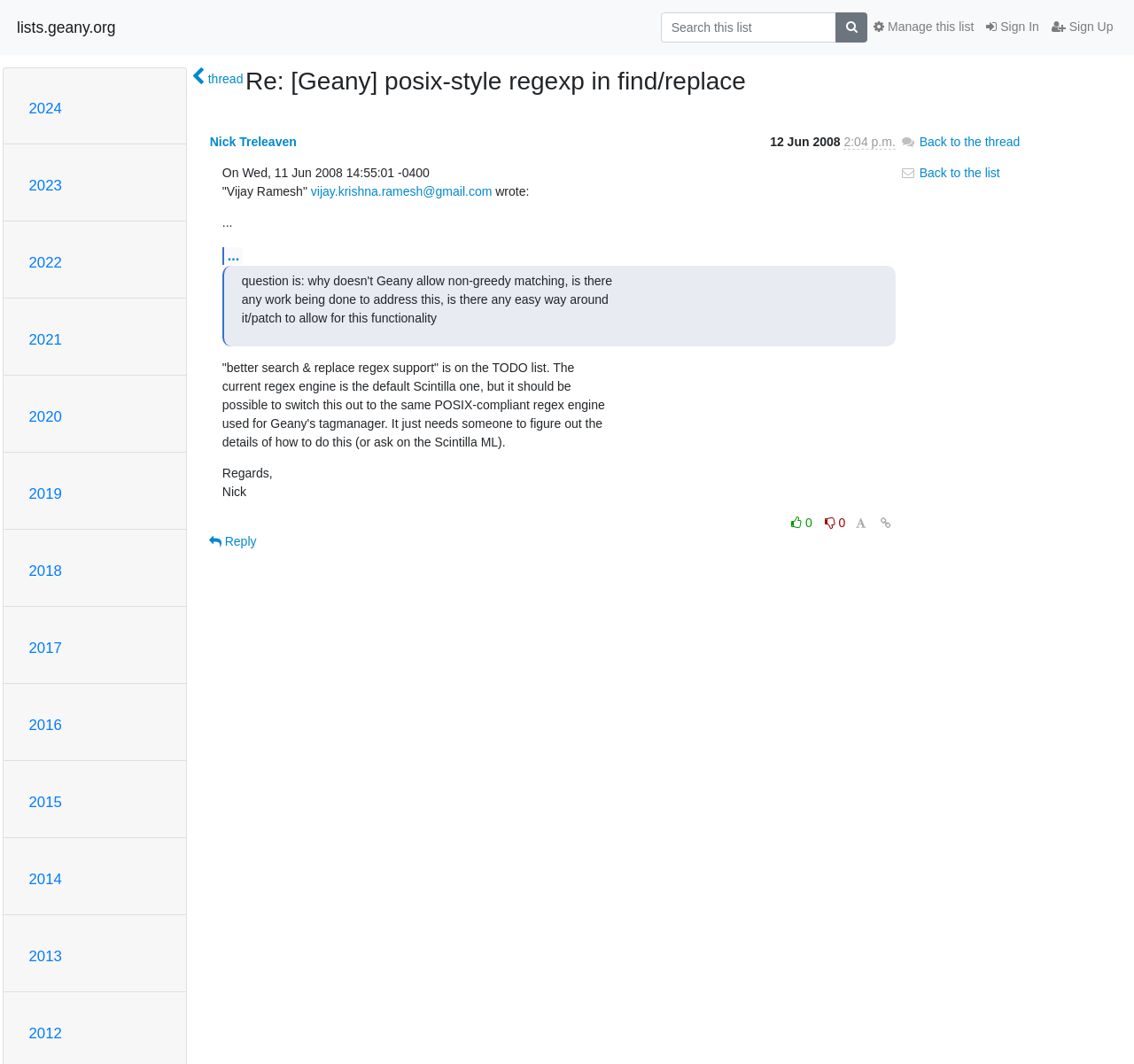What is the topic of the email thread?
Give a detailed explanation using the information visible in the image.

I found the topic of the email thread by looking at the heading element with the text 'Re: [Geany] posix-style regexp in find/replace', which suggests that it is the topic of the email thread.